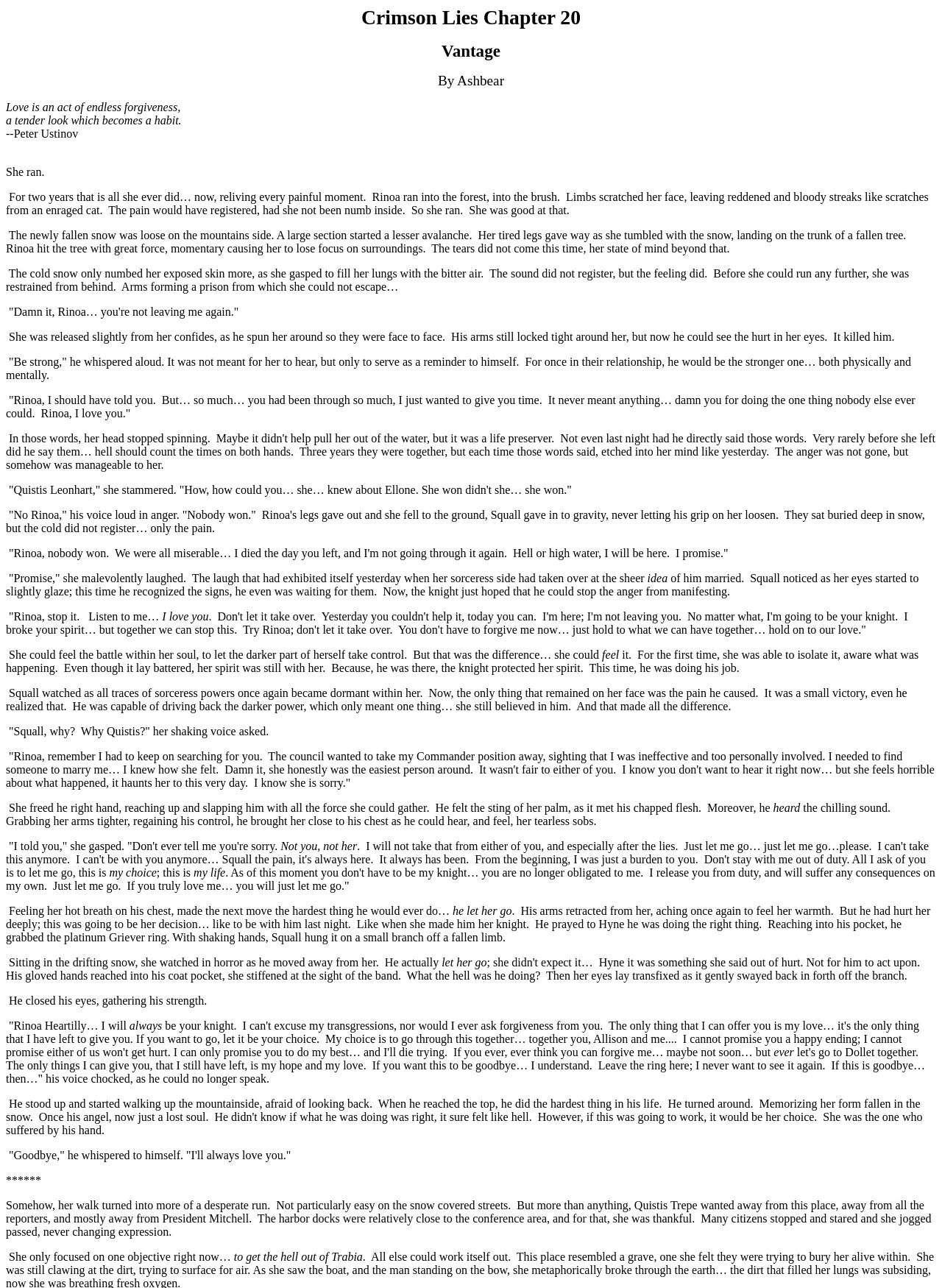Analyze the image and answer the question with as much detail as possible: 
What is Rinoa's emotional state?

The text describes Rinoa's emotional state as painful and hurt, evident from her tears, numbness, and anger, which suggests that she is going through a difficult time.